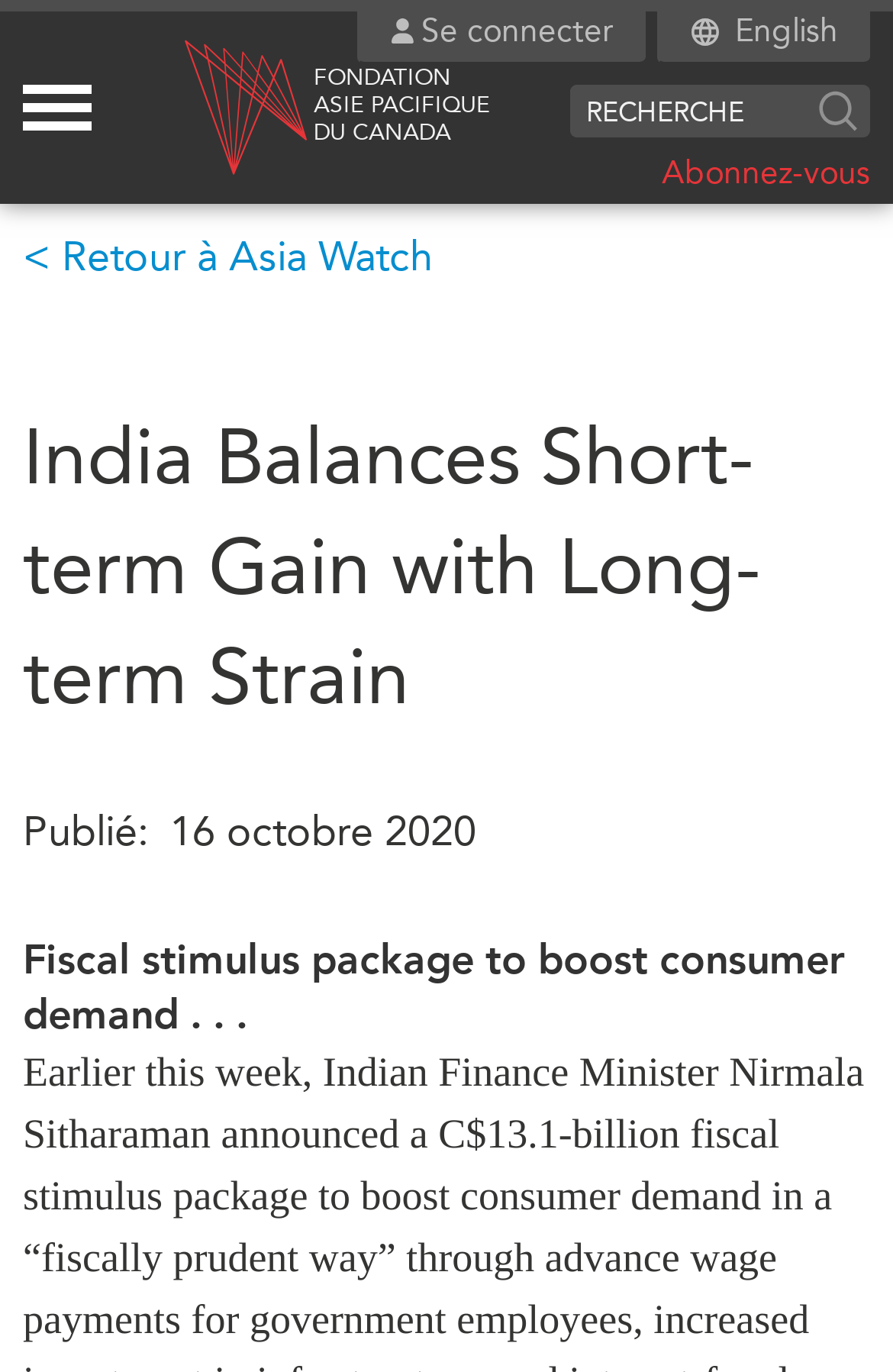Locate the bounding box coordinates of the area you need to click to fulfill this instruction: 'Learn more about Asia Watch'. The coordinates must be in the form of four float numbers ranging from 0 to 1: [left, top, right, bottom].

[0.026, 0.169, 0.485, 0.206]